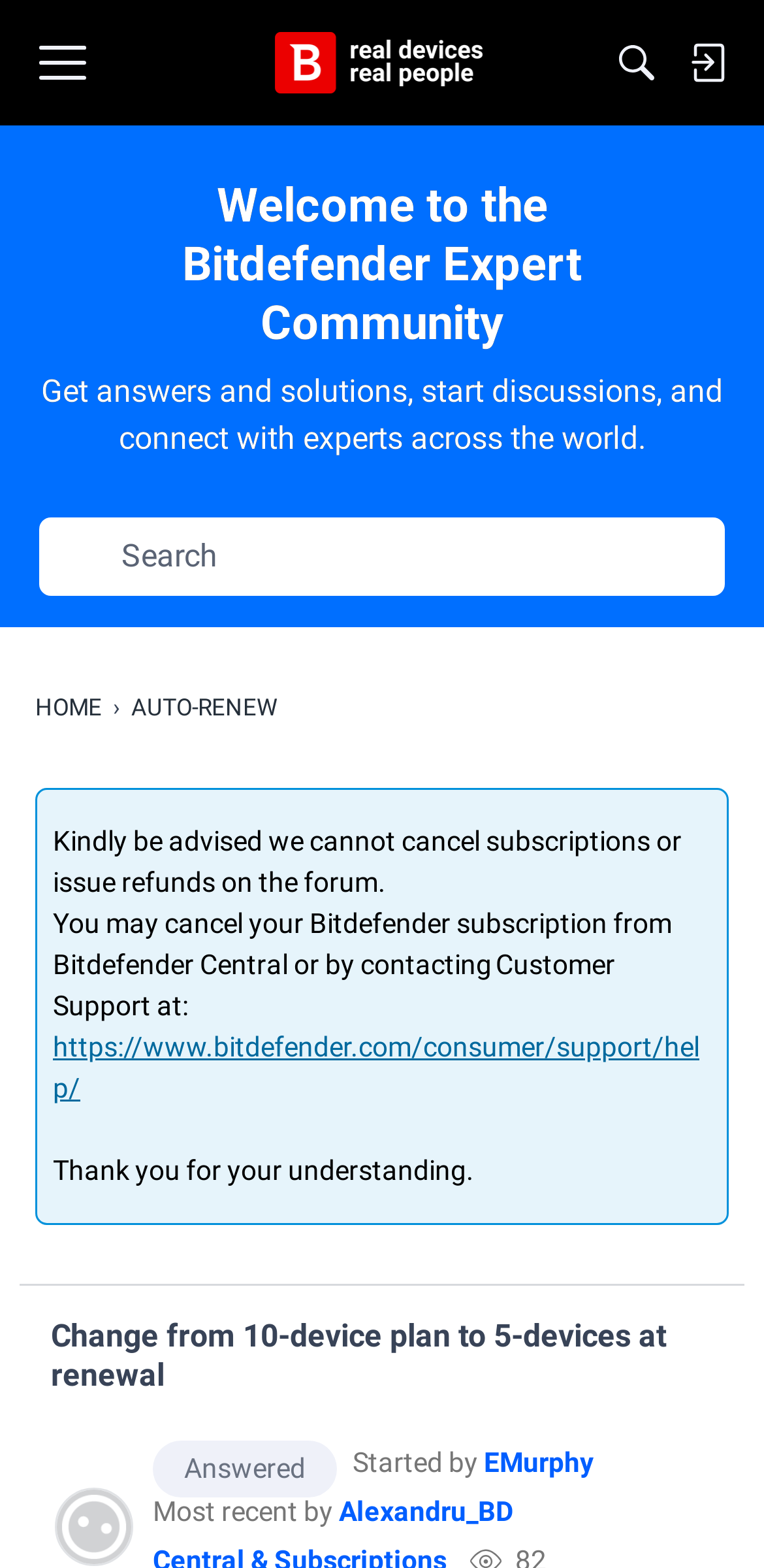What is the name of the community?
Using the information from the image, answer the question thoroughly.

I inferred this answer by looking at the root element's description, which is 'auto-renew — Expert Community'. This suggests that the community is related to Bitdefender and is focused on expert discussions.